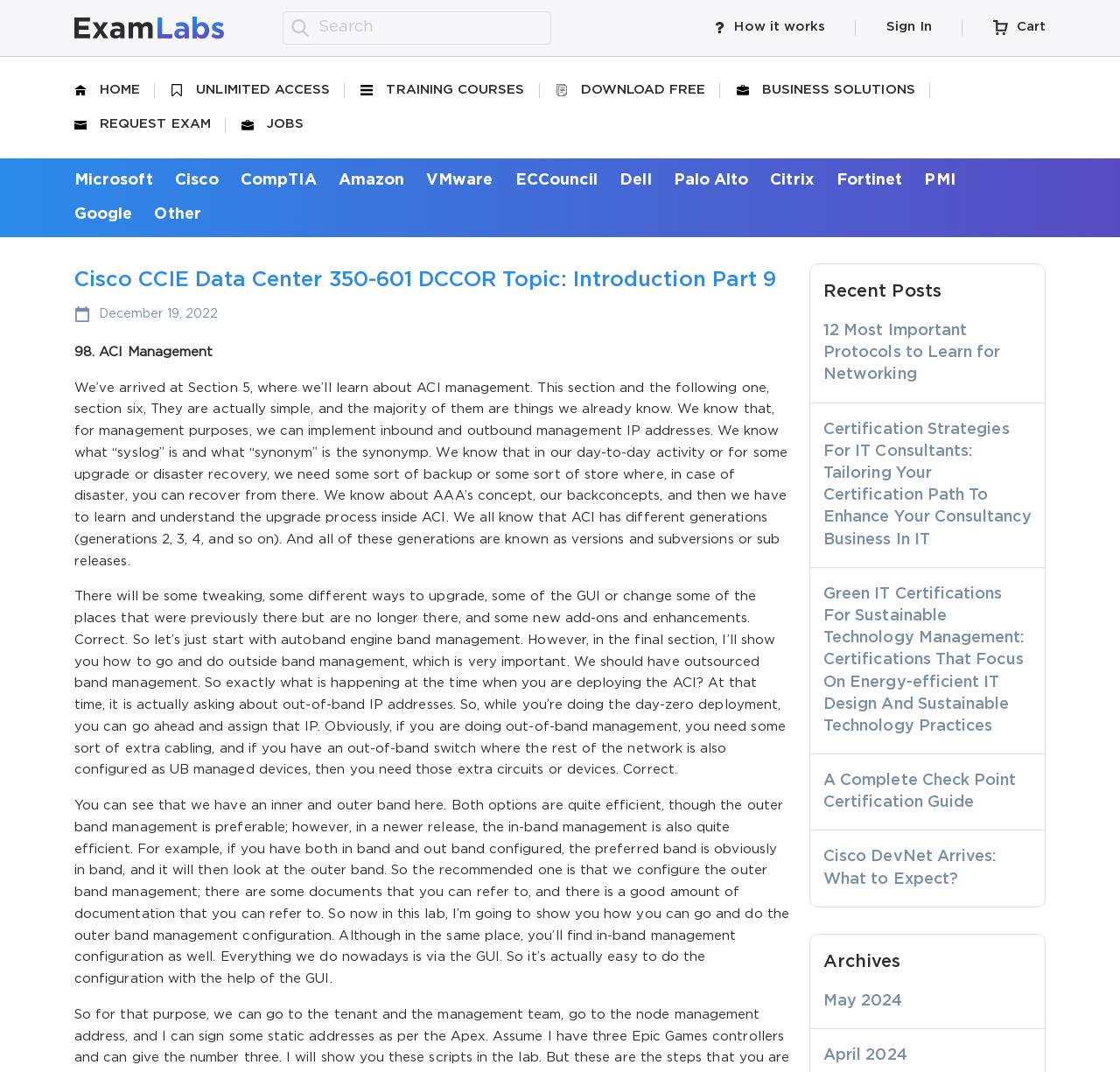What is the topic of this webpage? Observe the screenshot and provide a one-word or short phrase answer.

ACI Management